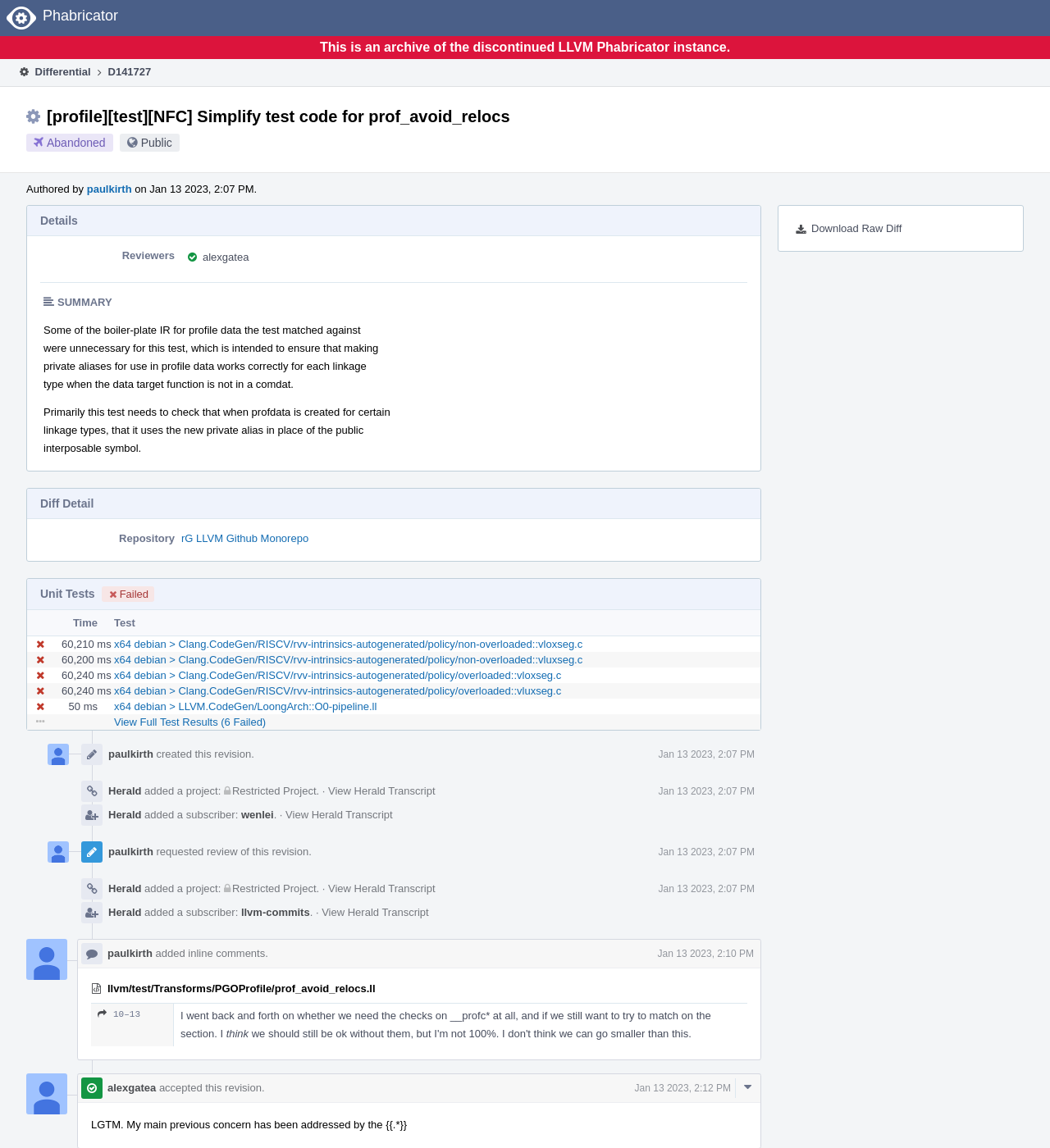Extract the main heading from the webpage content.

This is an archive of the discontinued LLVM Phabricator instance.